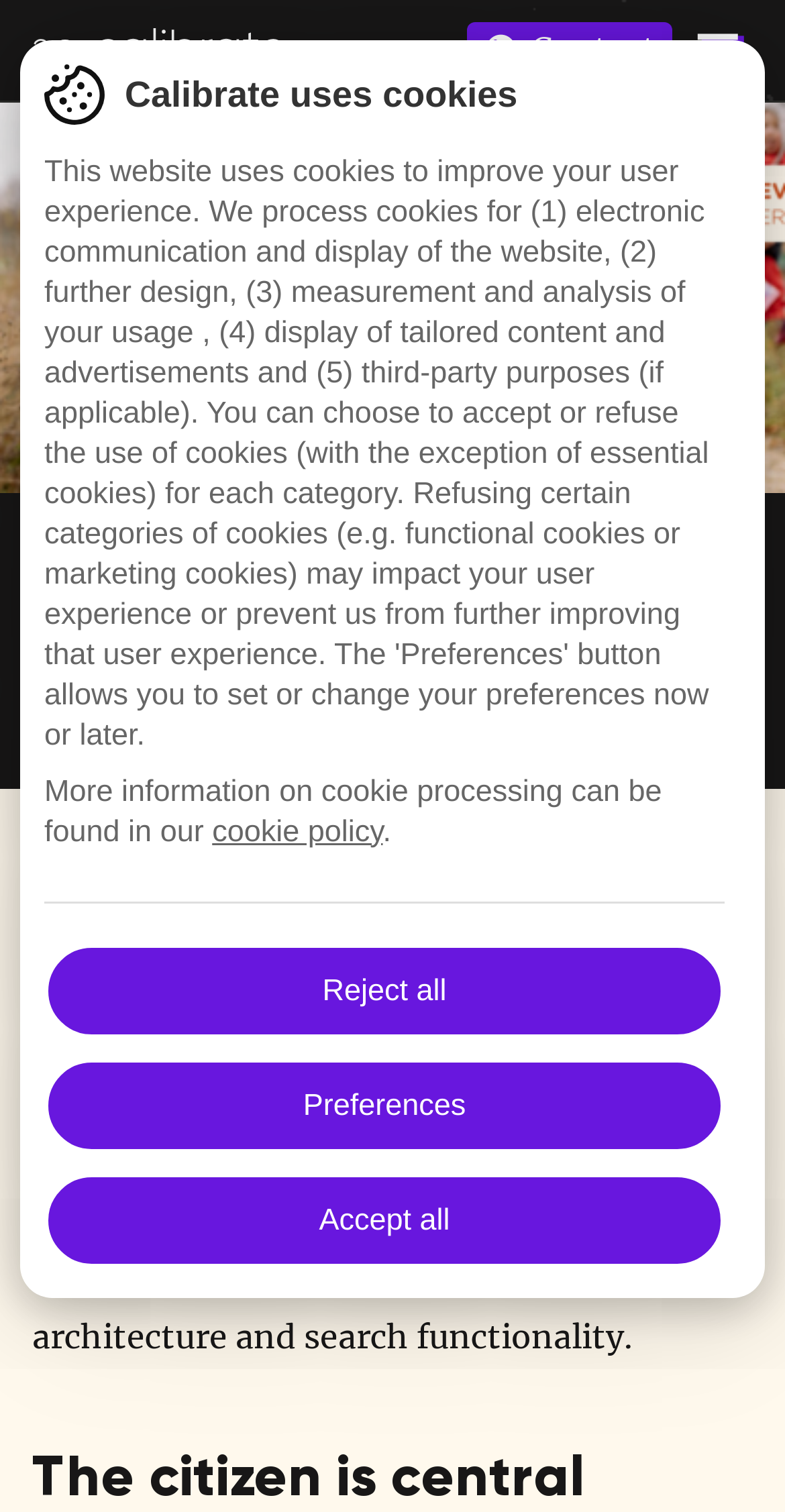Refer to the element description cookie policy and identify the corresponding bounding box in the screenshot. Format the coordinates as (top-left x, top-left y, bottom-right x, bottom-right y) with values in the range of 0 to 1.

[0.27, 0.538, 0.488, 0.561]